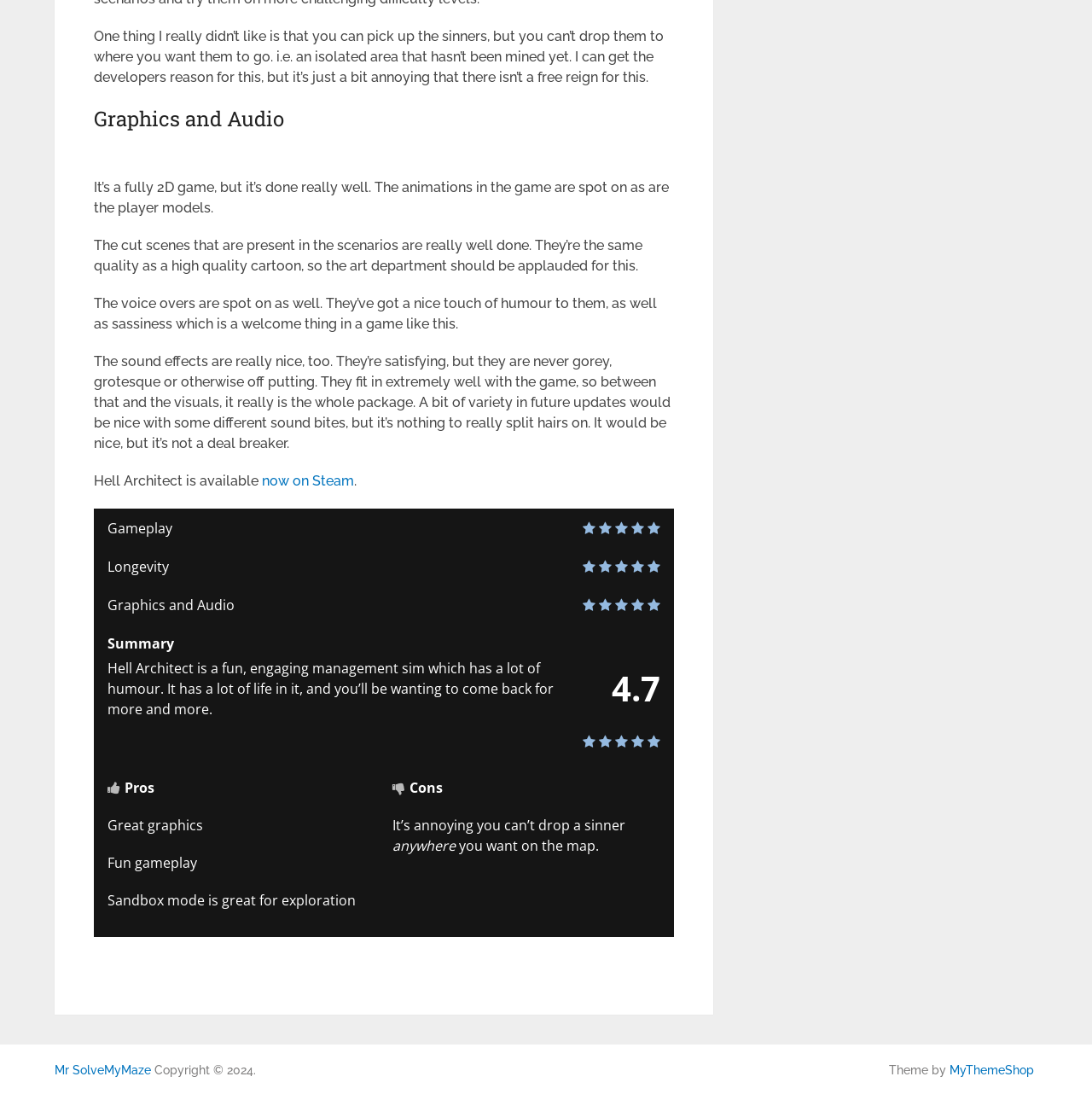What is the name of the game reviewed on this webpage?
Look at the image and provide a short answer using one word or a phrase.

Hell Architect